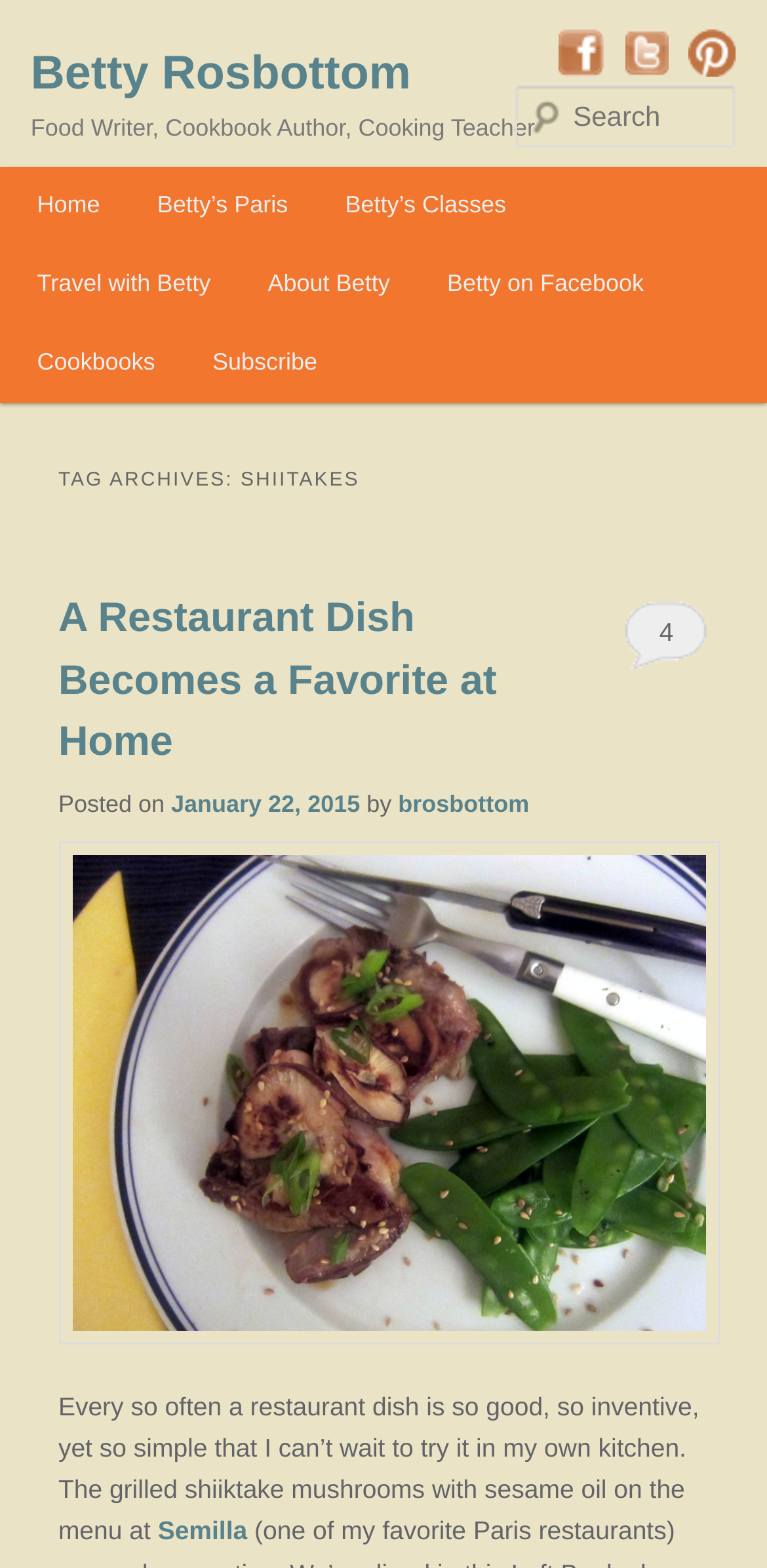Using the element description: "Skip to secondary content", determine the bounding box coordinates for the specified UI element. The coordinates should be four float numbers between 0 and 1, [left, top, right, bottom].

[0.036, 0.107, 0.5, 0.161]